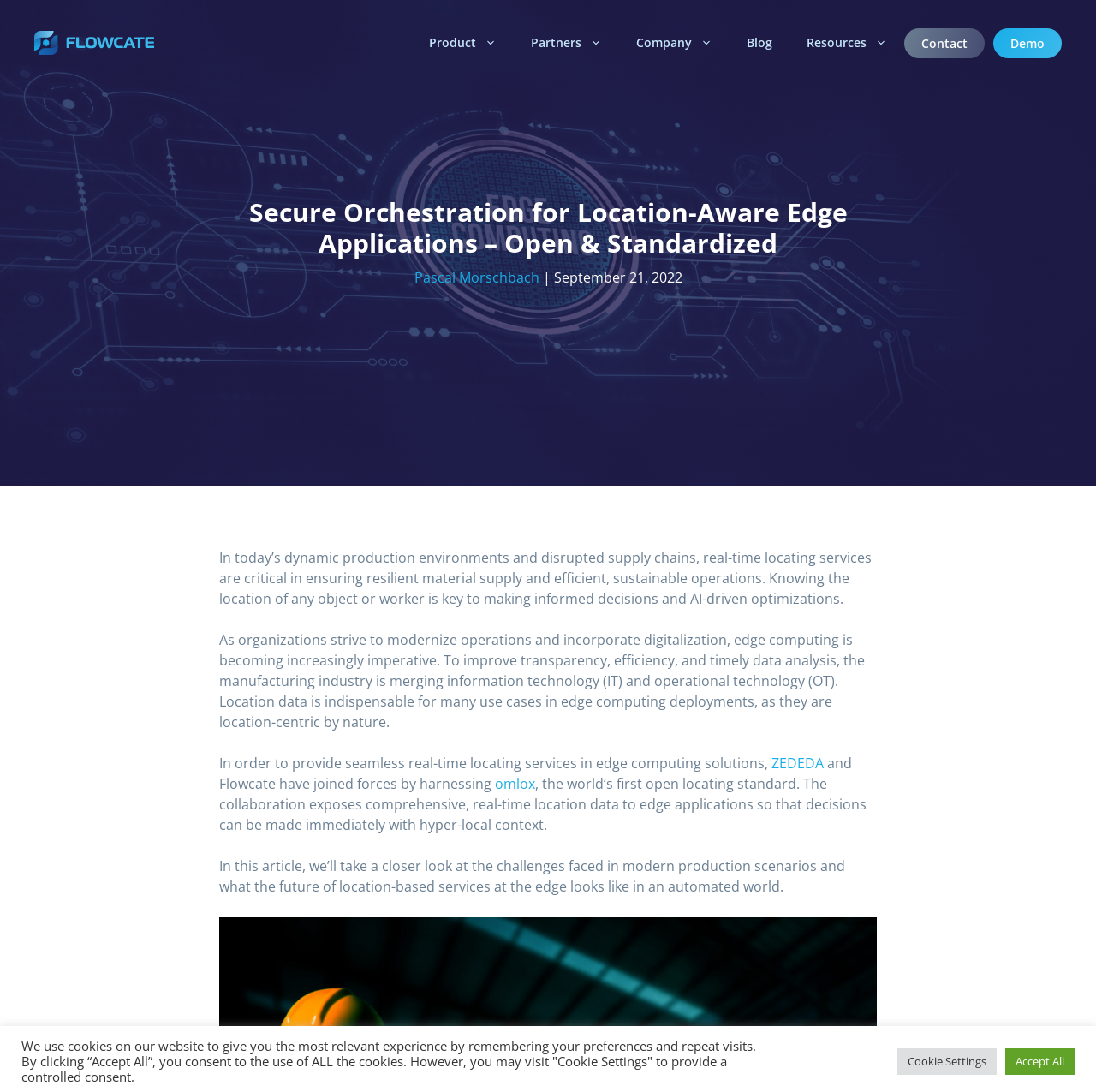Identify the bounding box coordinates of the specific part of the webpage to click to complete this instruction: "Read the article by Pascal Morschbach".

[0.378, 0.246, 0.492, 0.263]